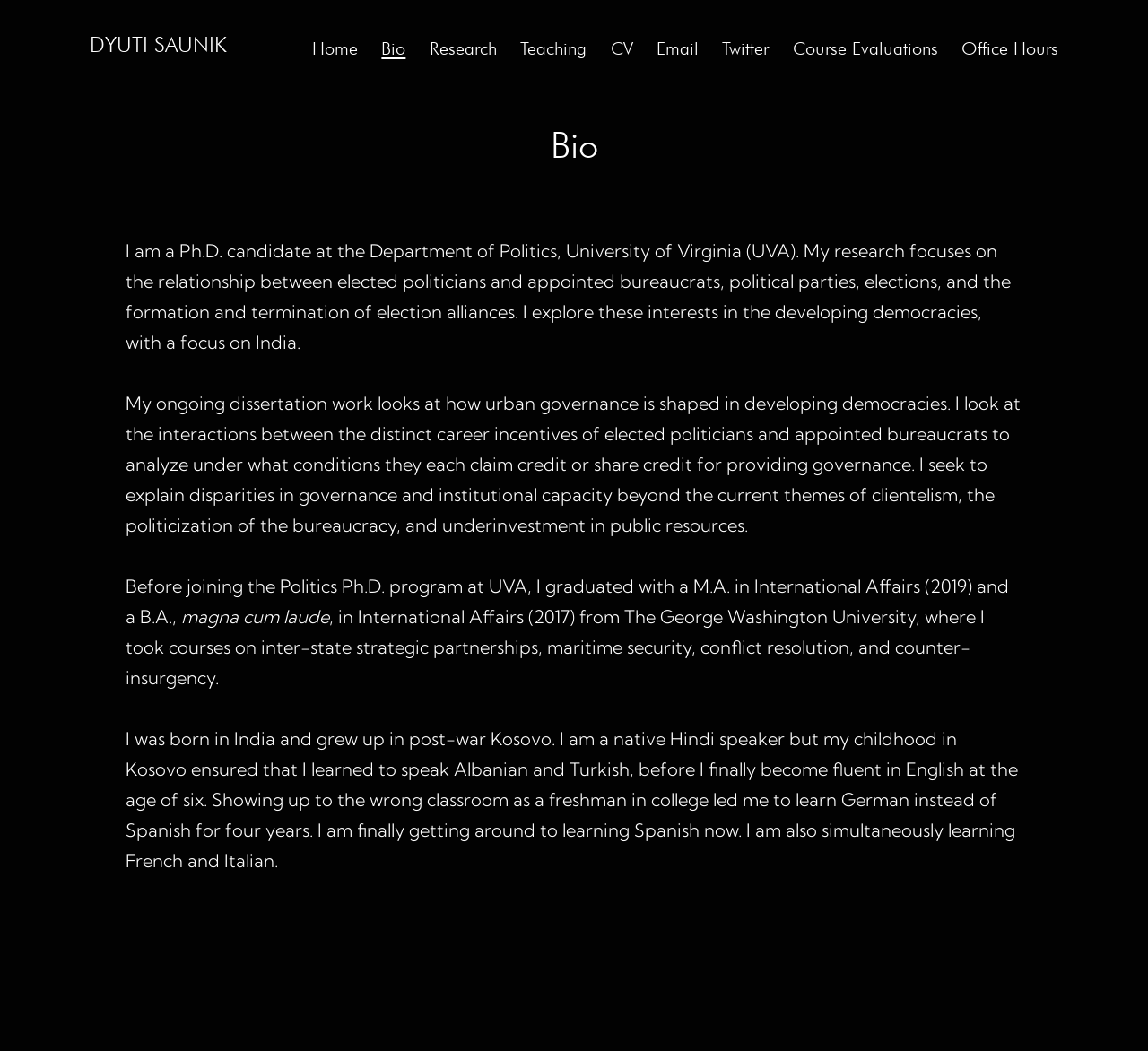Please provide the bounding box coordinates for the UI element as described: "Sign in". The coordinates must be four floats between 0 and 1, represented as [left, top, right, bottom].

None